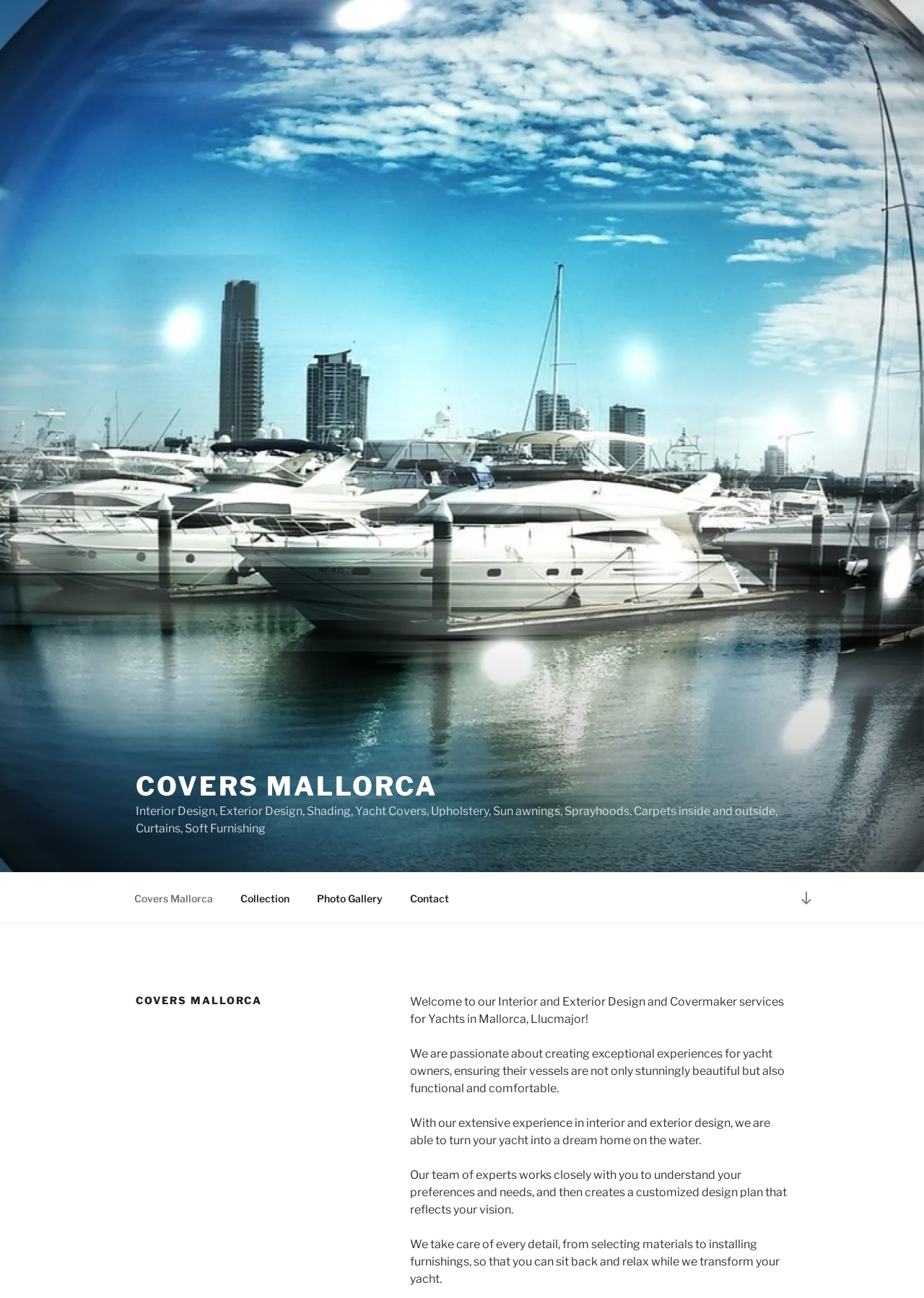What is the benefit of their service?
Please give a detailed and elaborate explanation in response to the question.

The webpage states 'we transform your yacht into a dream home on the water', indicating that the benefit of their service is to transform the client's yacht into a comfortable and beautiful living space.